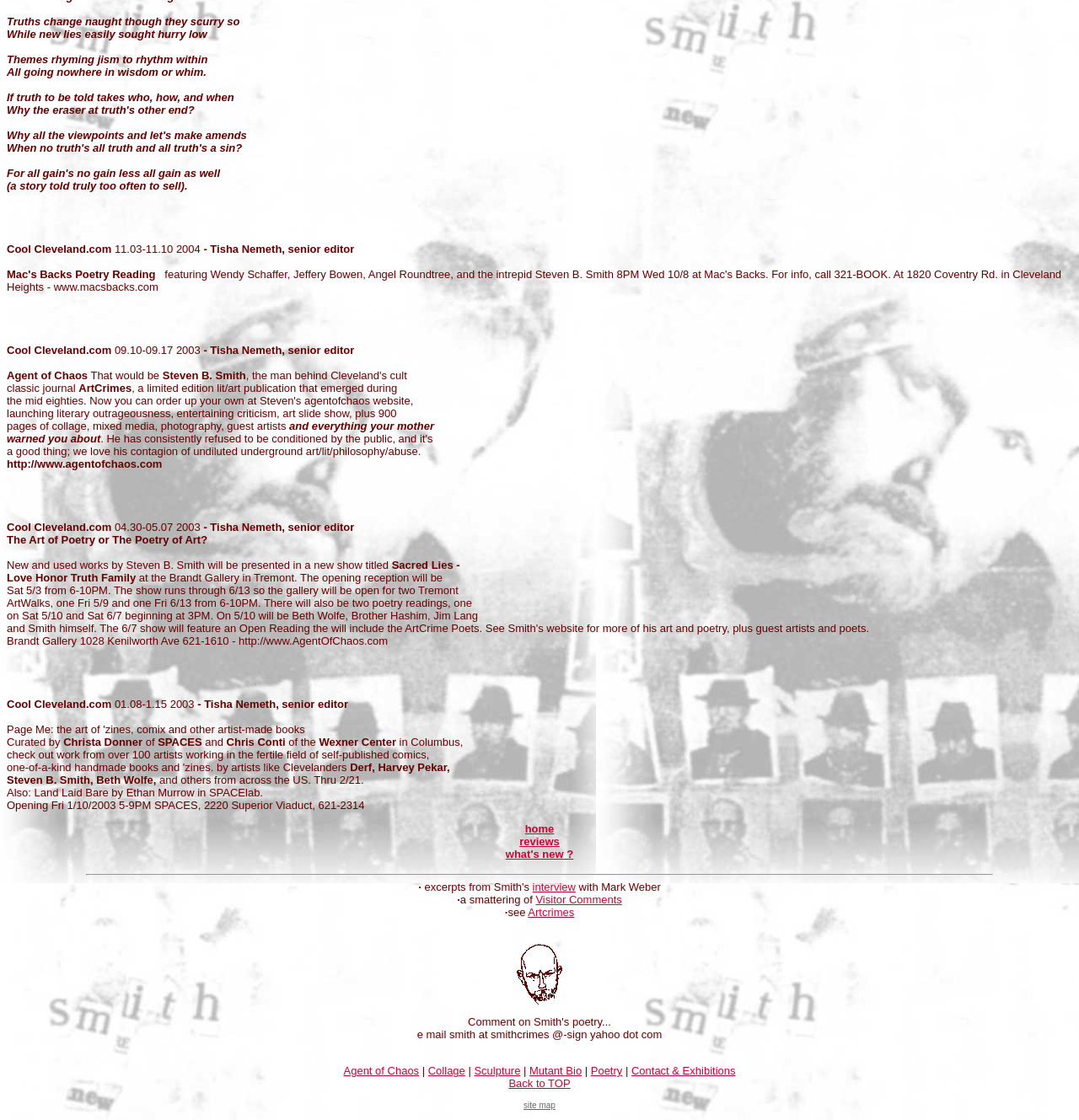Locate the bounding box coordinates of the area you need to click to fulfill this instruction: 'check what's new'. The coordinates must be in the form of four float numbers ranging from 0 to 1: [left, top, right, bottom].

[0.469, 0.757, 0.531, 0.768]